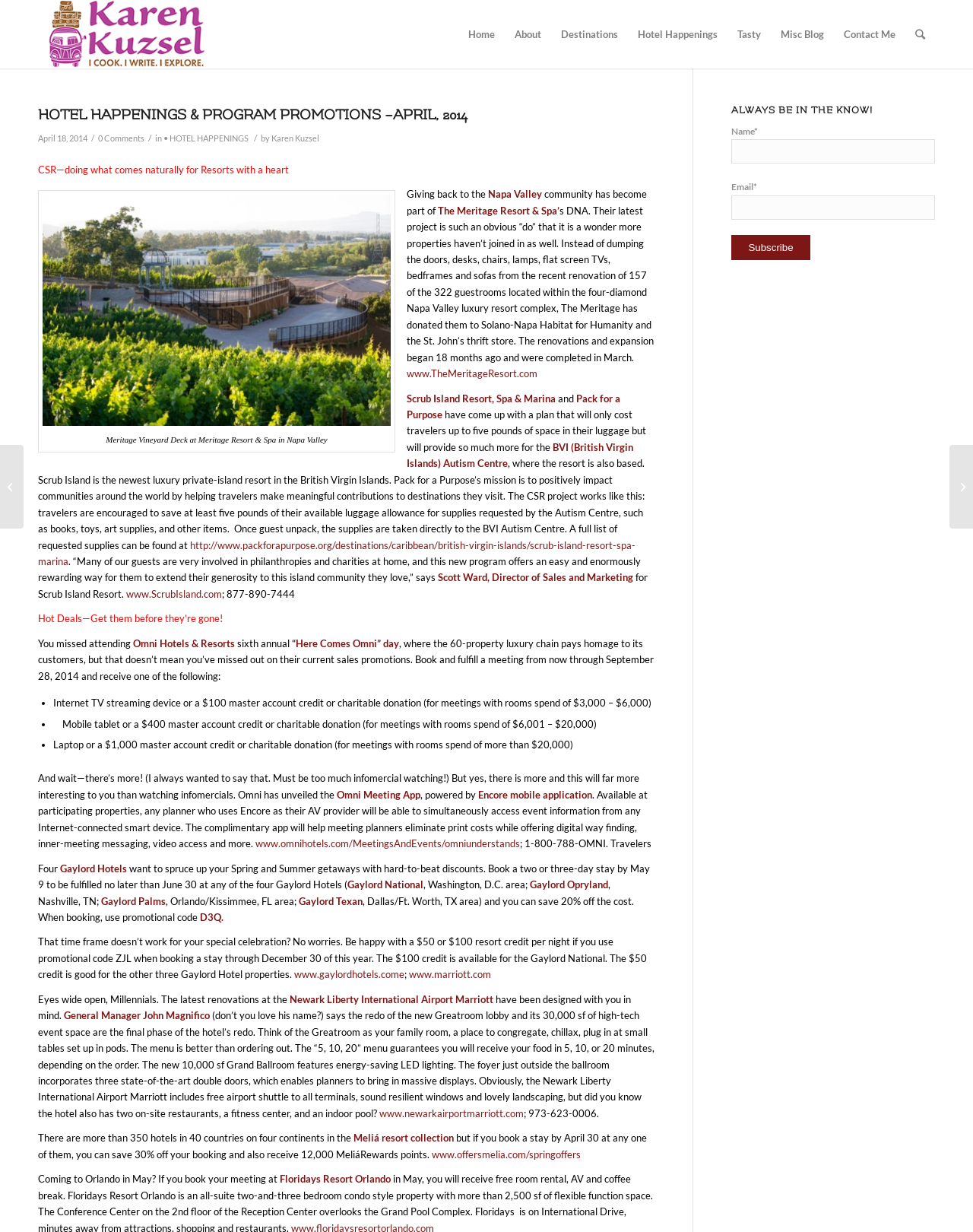Write an exhaustive caption that covers the webpage's main aspects.

This webpage appears to be a blog or news article about hotel happenings and program promotions. At the top, there is a header section with a title "HOTEL HAPPENINGS & PROGRAM PROMOTIONS –APRIL, 2014 – karenkuzsel" and a link to "karenkuzsel" with an accompanying image. Below this, there is a navigation menu with links to "Home", "About", "Destinations", "Hotel Happenings", "Tasty", "Misc Blog", "Contact Me", and "Search".

The main content of the page is divided into several sections. The first section discusses CSR (Corporate Social Responsibility) initiatives by resorts, including Meritage Resort & Spa in Napa Valley, which has donated furniture and appliances to Solano-Napa Habitat for Humanity and the St. John's thrift store. There is also a link to the resort's website.

The next section talks about Scrub Island Resort, Spa & Marina in the British Virgin Islands, which has partnered with Pack for a Purpose, a program that encourages travelers to bring supplies for the BVI Autism Centre. There is a link to the program's website and a quote from the resort's Director of Sales and Marketing.

Following this, there is a section about hot deals and promotions, including a program by Omni Hotels & Resorts, which offers rewards for booking and fulfilling meetings. There is also a mention of the Omni Meeting App, which allows meeting planners to access event information from any internet-connected smart device.

The next section discusses Gaylord Hotels, which is offering discounts for stays booked by May 9 and fulfilled by June 30. There are links to the hotel's website and a promotional code to use when booking.

Finally, there is a brief mention of renovations at a Marriott hotel, but the details are not specified.